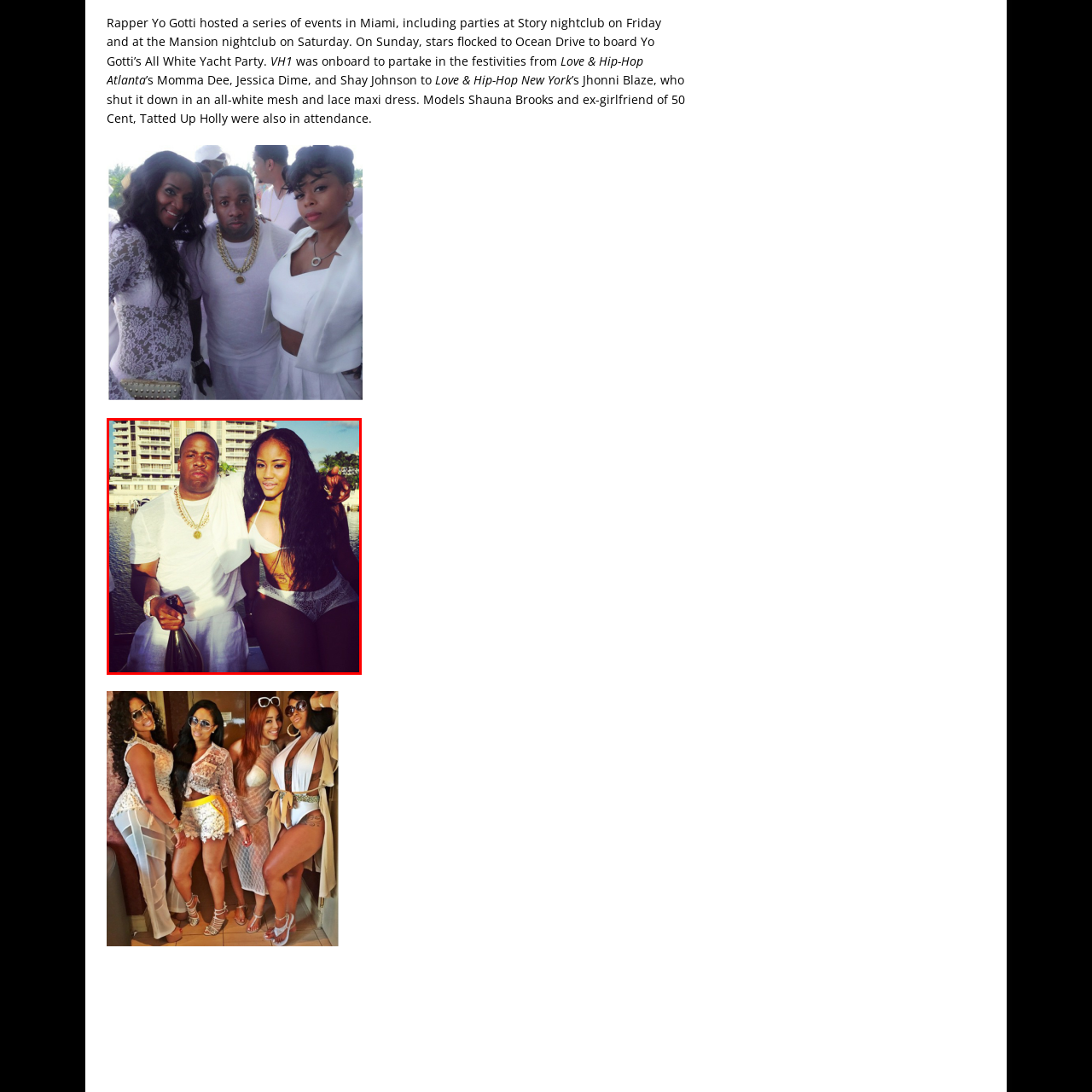Detail the visual elements present in the red-framed section of the image.

In the image, rapper Yo Gotti is seen enjoying a luxurious moment on a yacht, donning a stylish all-white outfit complete with gold chains. He stands next to a woman in a striking white bikini, showcasing confidence and glamour against the backdrop of a sunlit waterfront in Miami. The scene reflects the vibrant atmosphere of Yo Gotti's All White Yacht Party, an event that attracted numerous stars and socialites, marking a weekend of festivities that included exclusive parties at Miami's renowned nightclubs. The image encapsulates the celebration, showcasing a blend of music, fashion, and the lively spirit of Miami's nightlife.